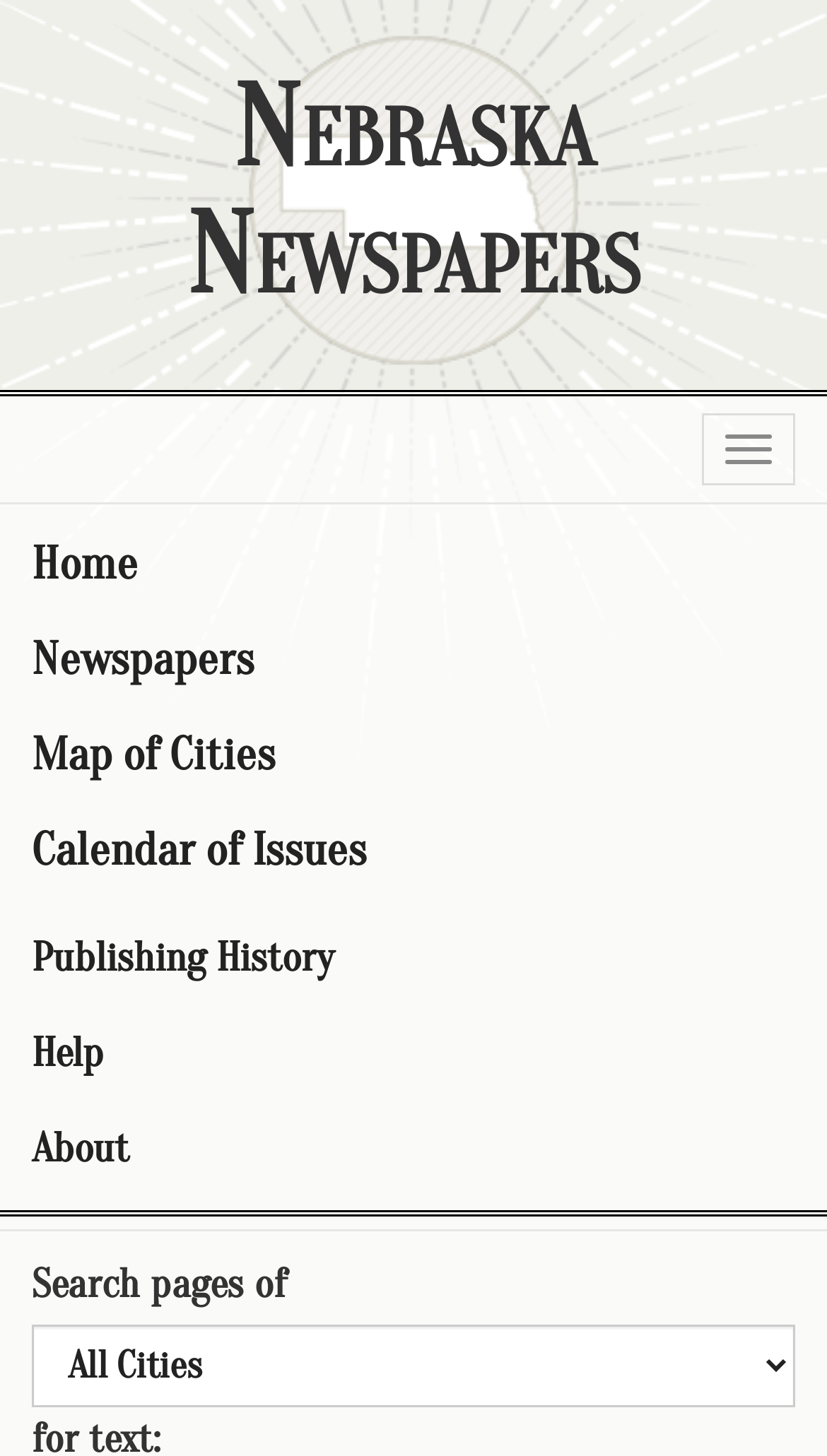Please indicate the bounding box coordinates for the clickable area to complete the following task: "Toggle navigation". The coordinates should be specified as four float numbers between 0 and 1, i.e., [left, top, right, bottom].

[0.849, 0.283, 0.962, 0.333]